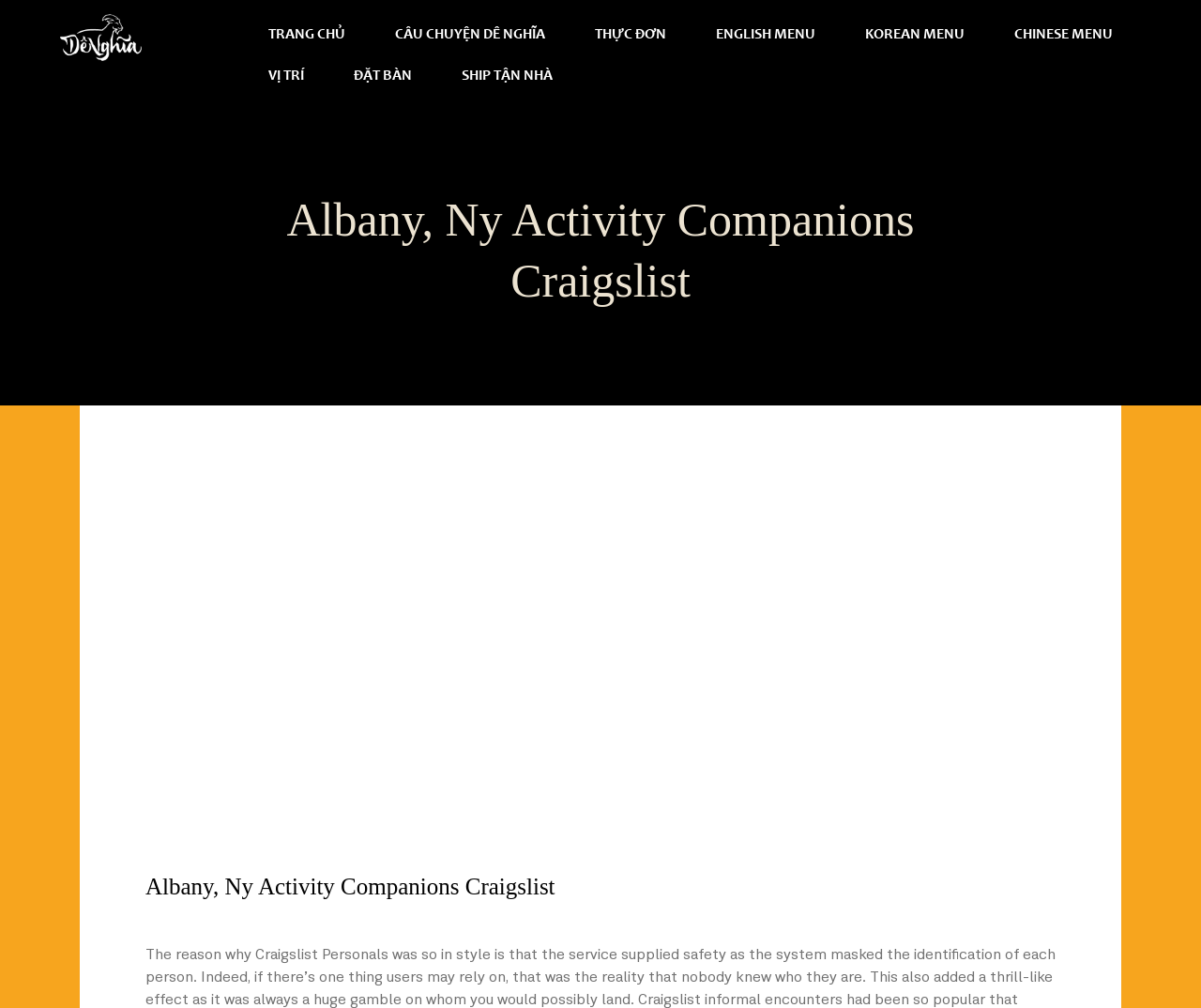Respond to the following query with just one word or a short phrase: 
What is the position of the logo?

Top-left